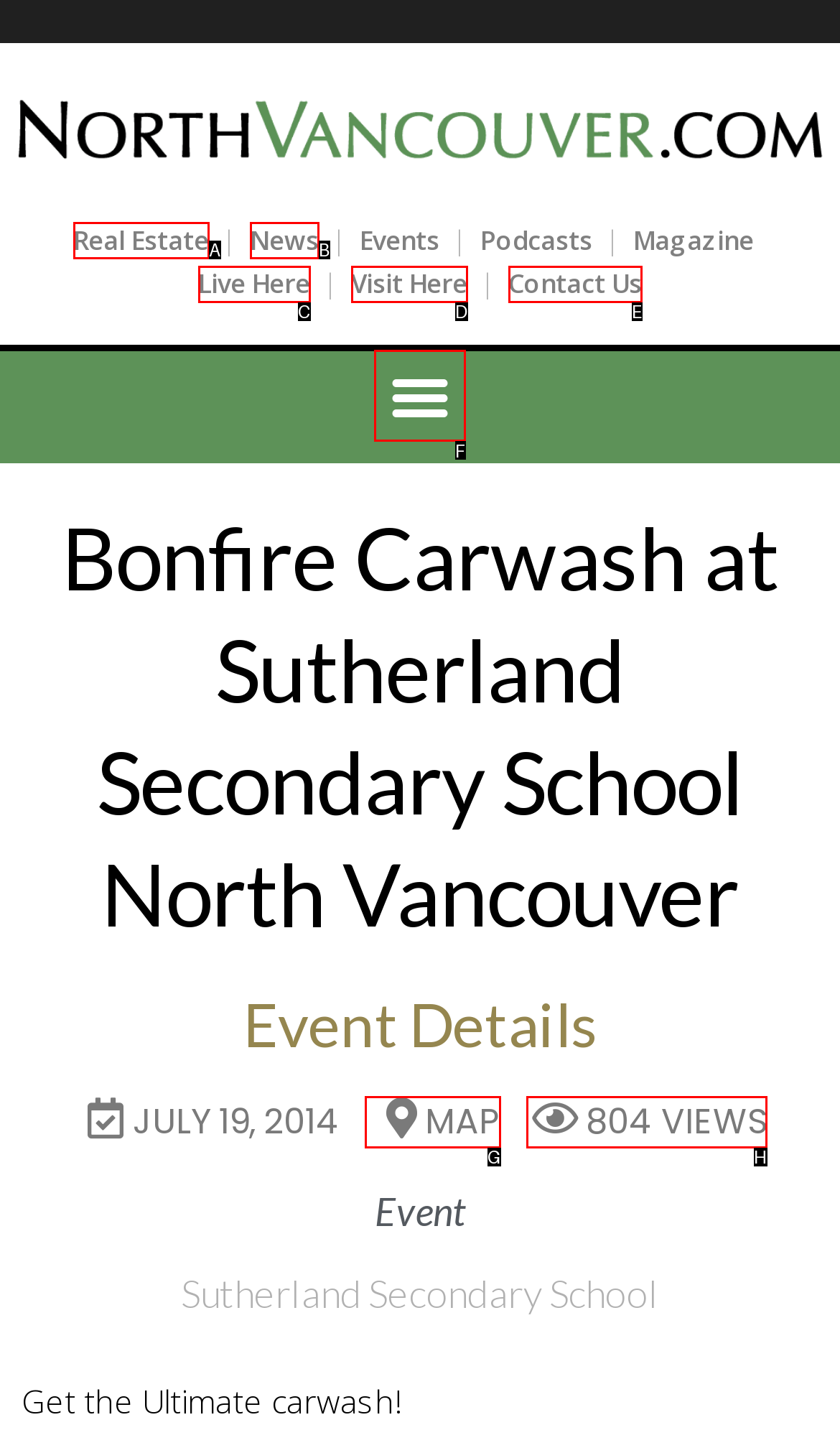Identify the correct UI element to click on to achieve the task: Open the menu. Provide the letter of the appropriate element directly from the available choices.

F